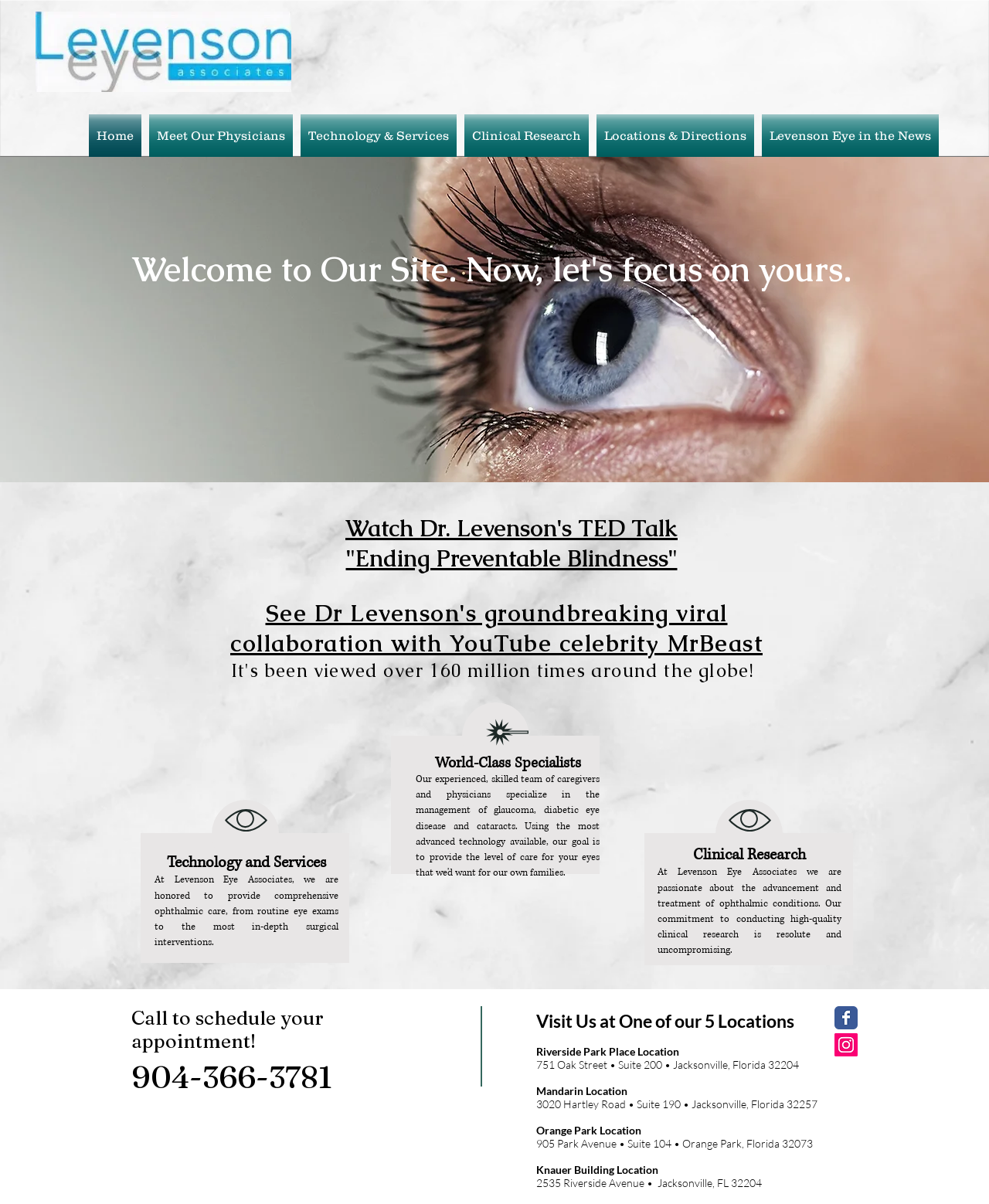Kindly determine the bounding box coordinates for the clickable area to achieve the given instruction: "Click the Home link".

[0.086, 0.095, 0.147, 0.13]